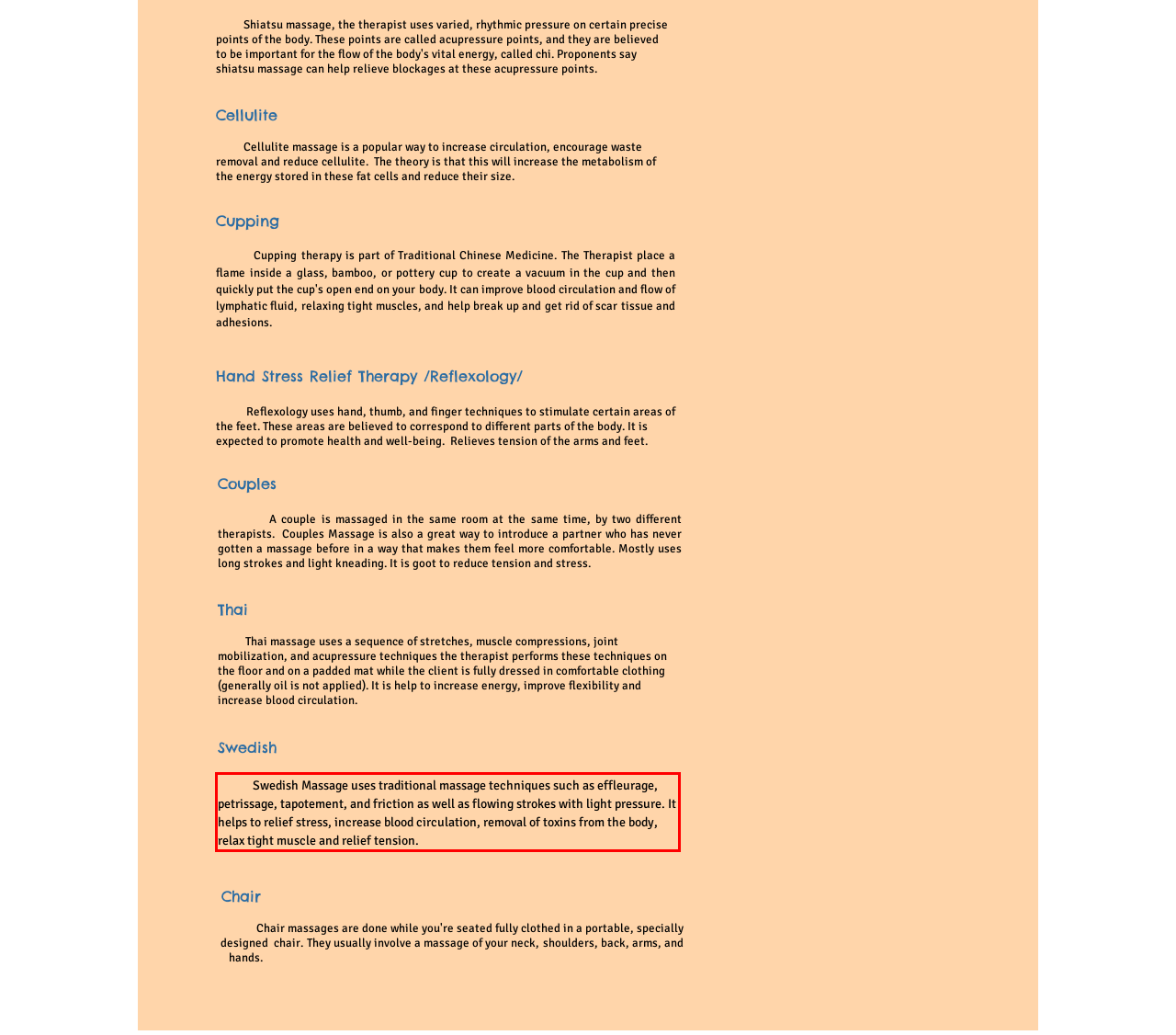Please look at the webpage screenshot and extract the text enclosed by the red bounding box.

Swedish Massage uses traditional massage techniques such as effleurage, petrissage, tapotement, and friction as well as flowing strokes with light pressure. It helps to relief stress, increase blood circulation, removal of toxins from the body, relax tight muscle and relief tension.